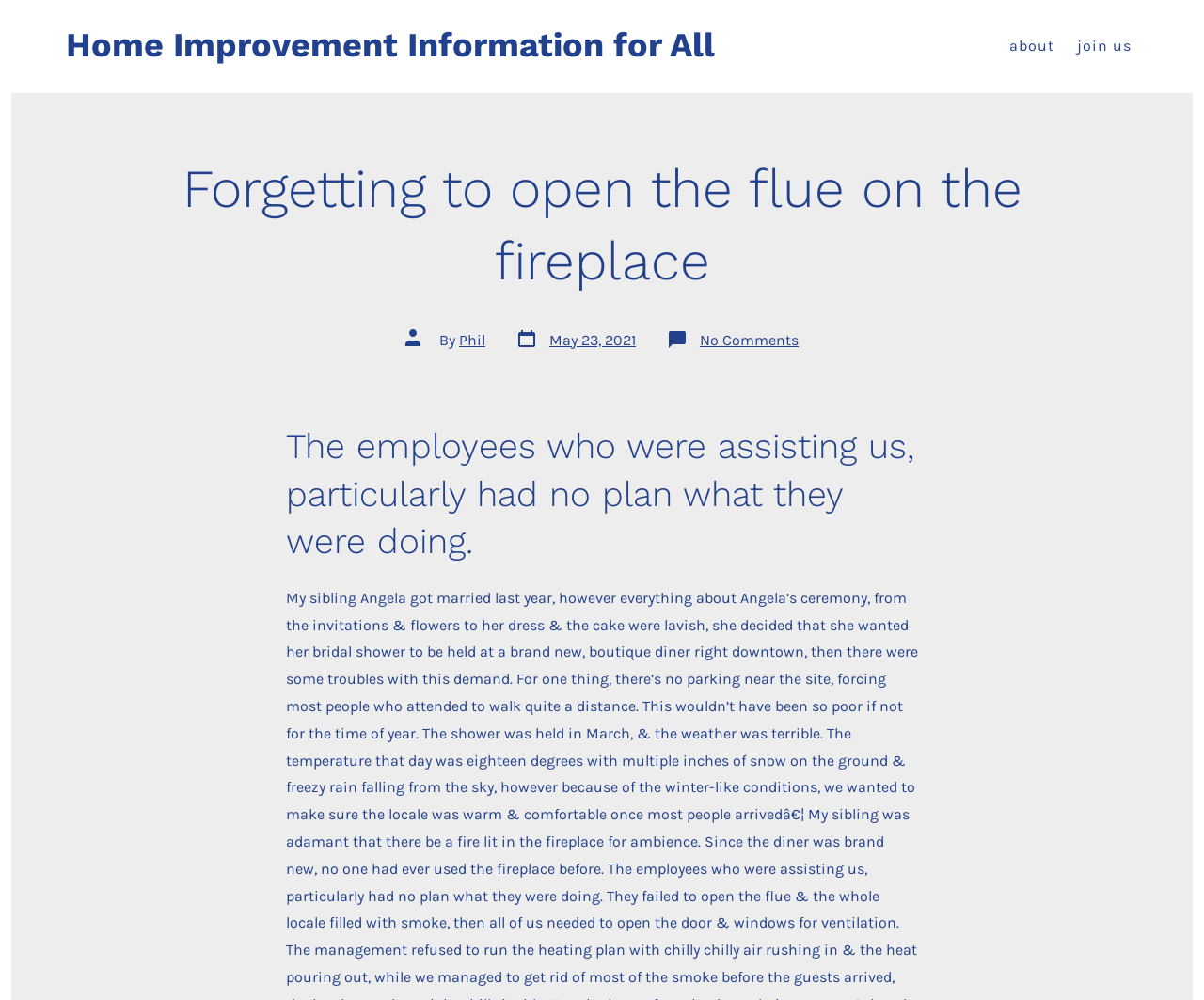What is the date of the post?
Use the image to answer the question with a single word or phrase.

May 23, 2021